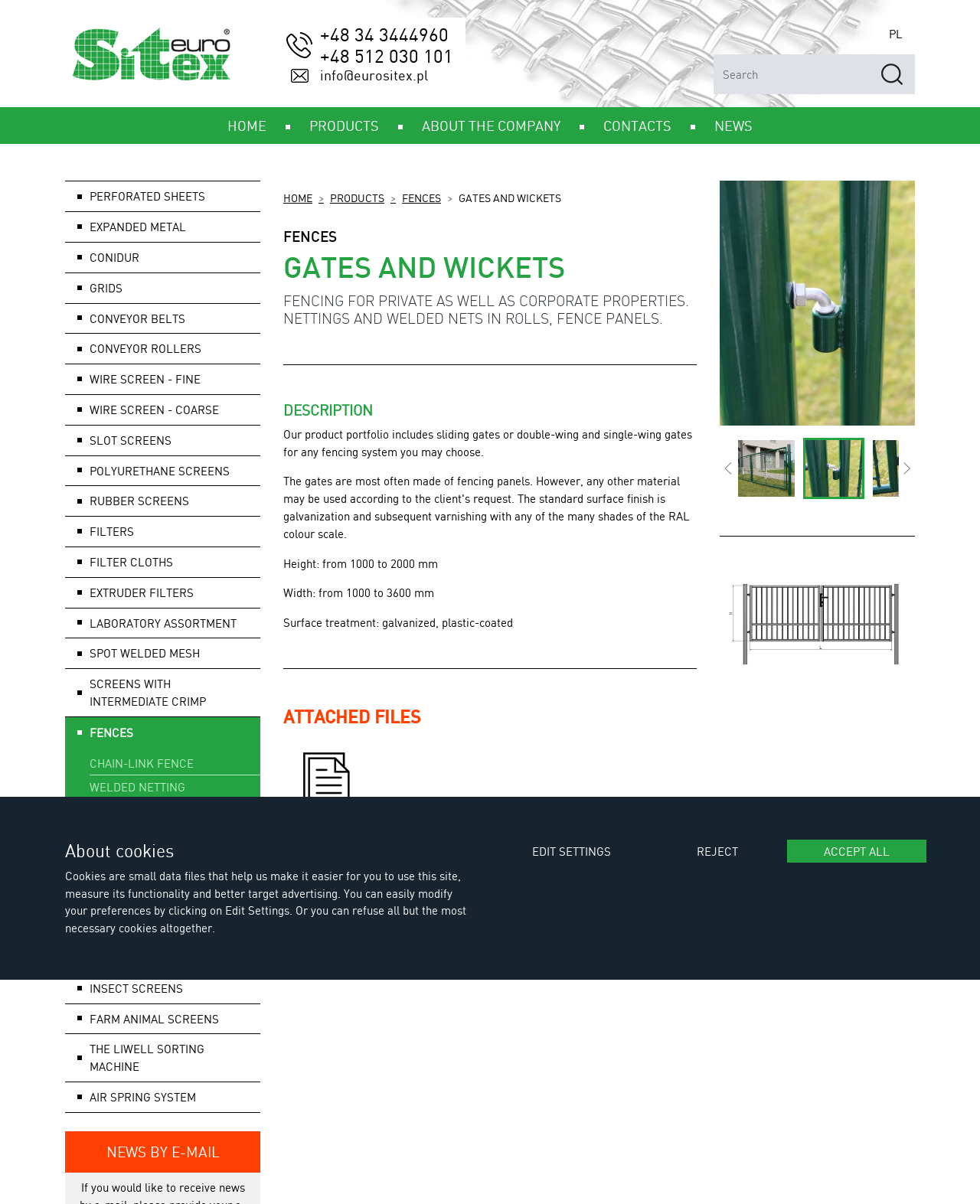Please provide a comprehensive answer to the question below using the information from the image: What is the maximum width of the fence panels?

I found this information by looking at the specifications of the fence panels, which are listed below the description of the product.